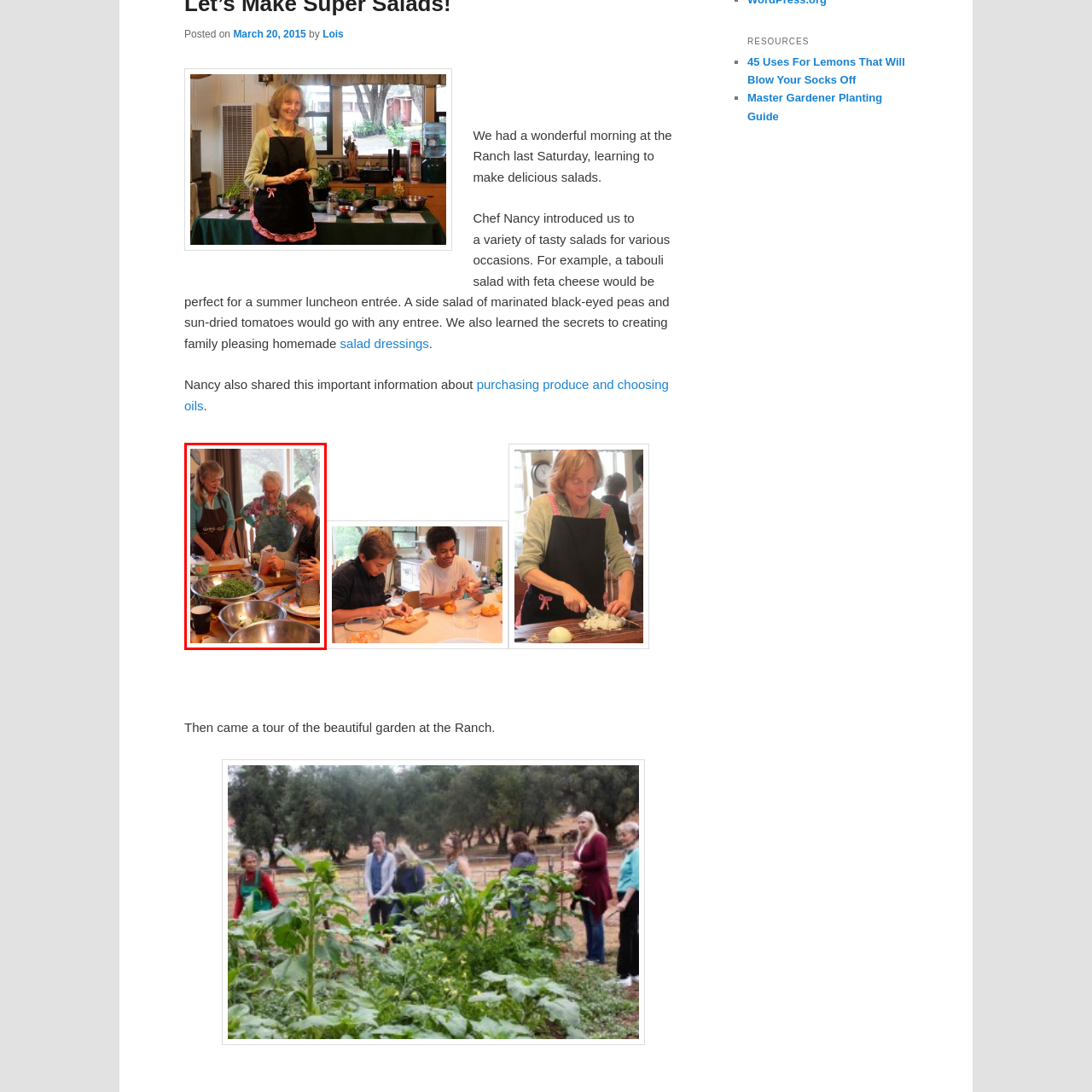Observe the image confined by the red frame and answer the question with a single word or phrase:
What is on the table?

Bowls filled with fresh greens and ingredients